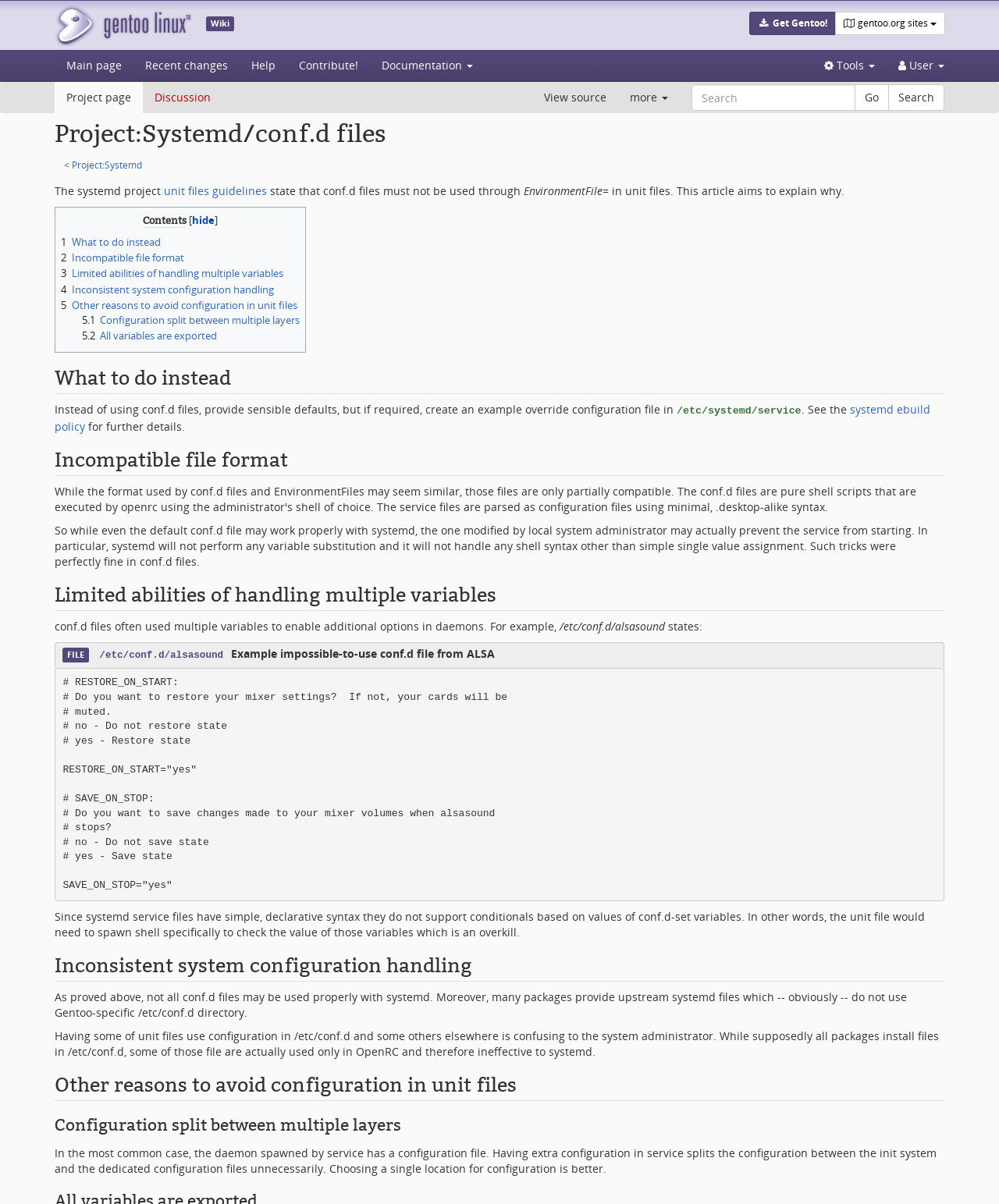What is the logo on the top left corner?
Provide an in-depth answer to the question, covering all aspects.

The logo on the top left corner is the Gentoo Linux Logo, which is an image element with a bounding box of [0.043, 0.001, 0.203, 0.039]. It is a link element with the text 'Gentoo Linux Logo'.